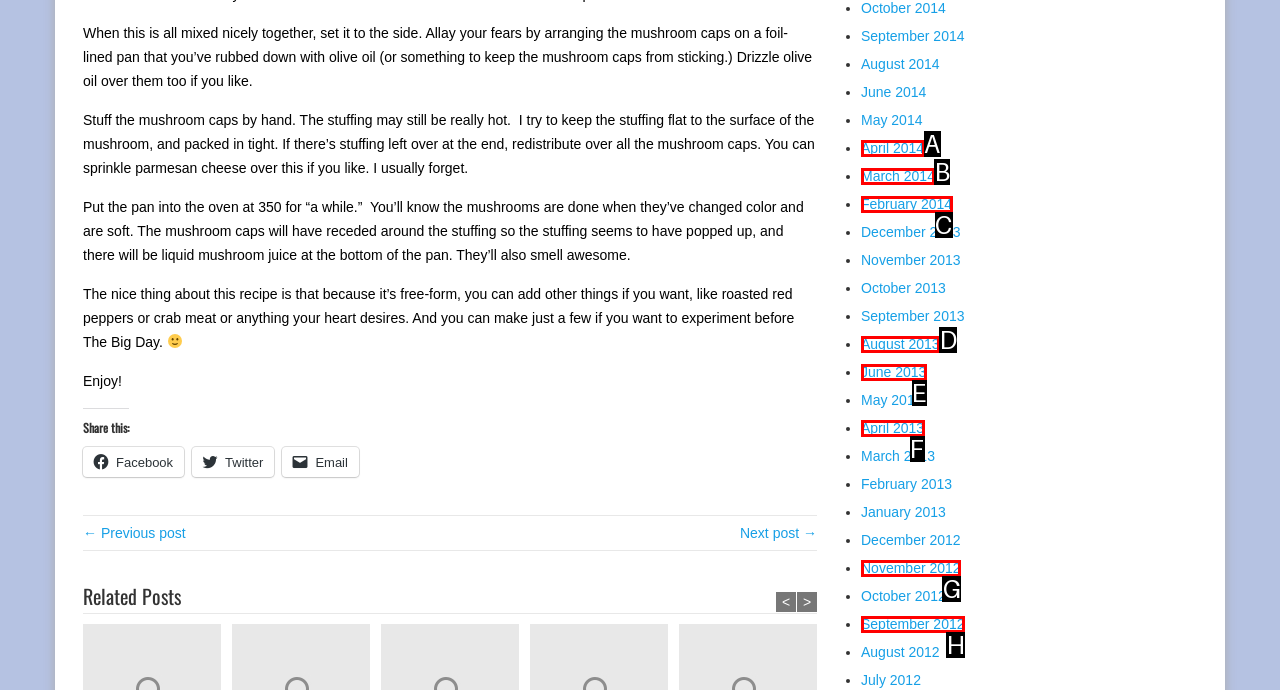Select the letter that corresponds to the description: April 2013. Provide your answer using the option's letter.

F